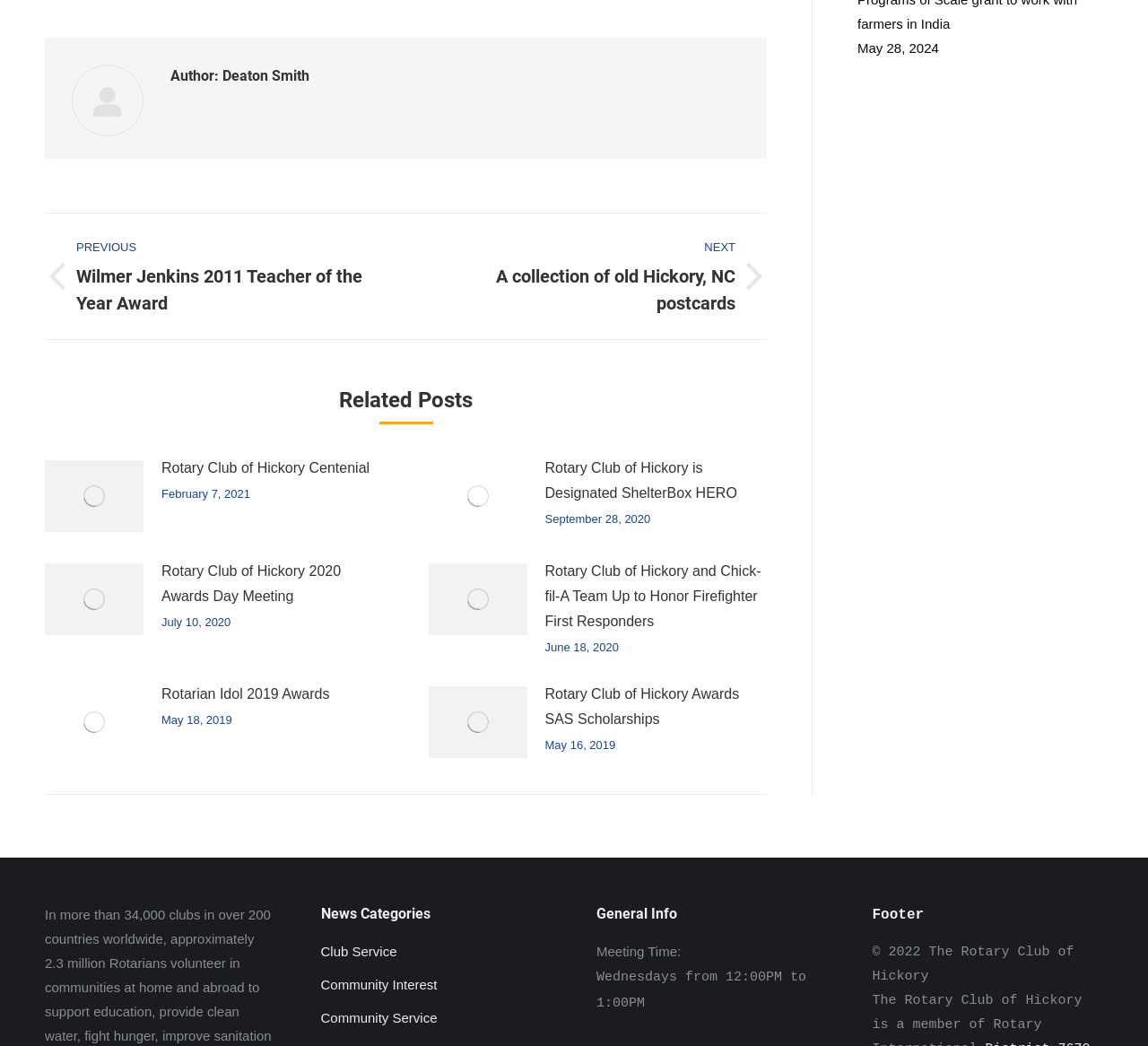Answer briefly with one word or phrase:
What is the category of the post 'Rotary Club of Hickory 2020 Awards Day Meeting'?

Club Service